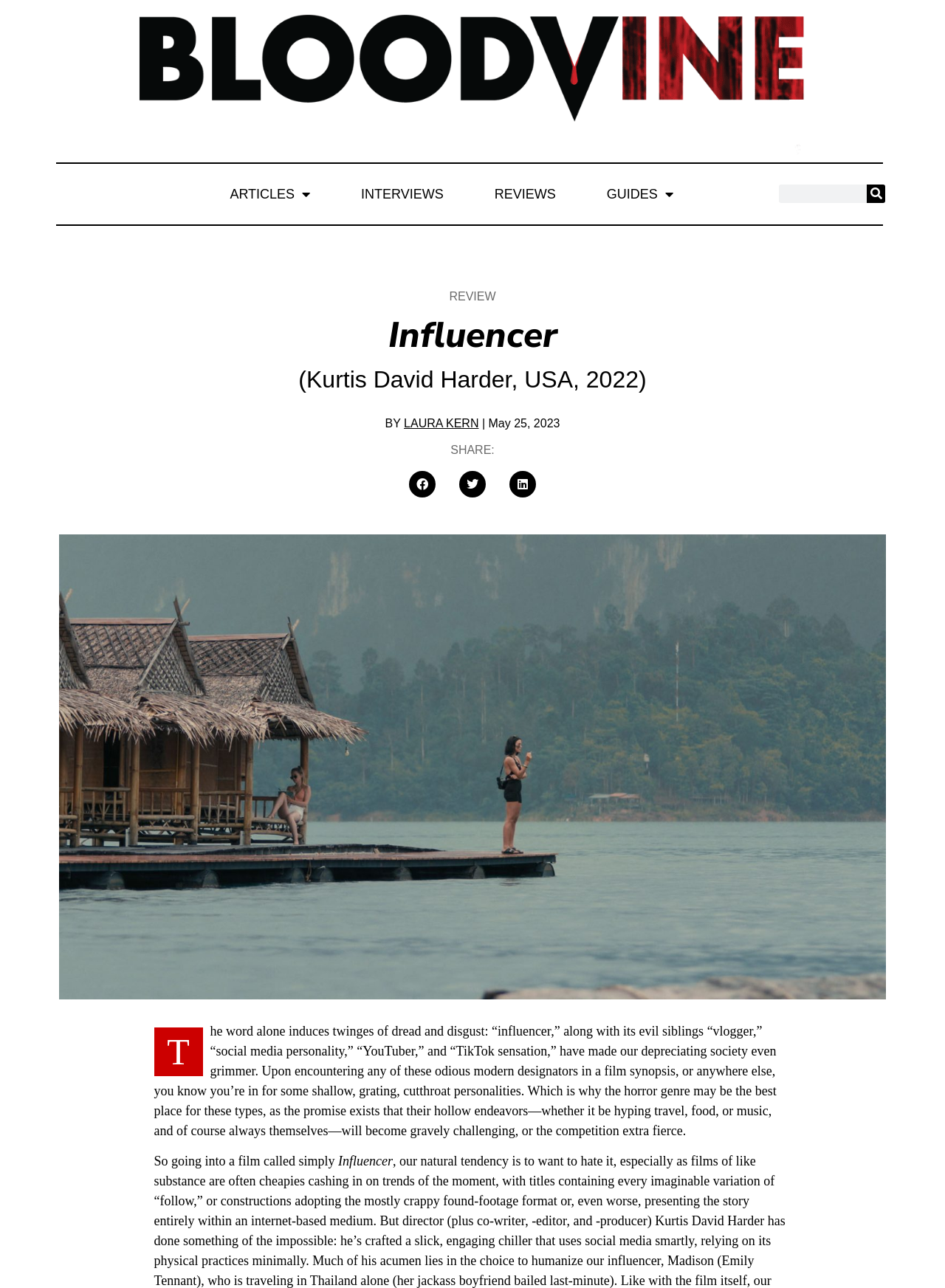Locate the bounding box coordinates of the element that should be clicked to execute the following instruction: "Read interviews".

[0.366, 0.137, 0.485, 0.164]